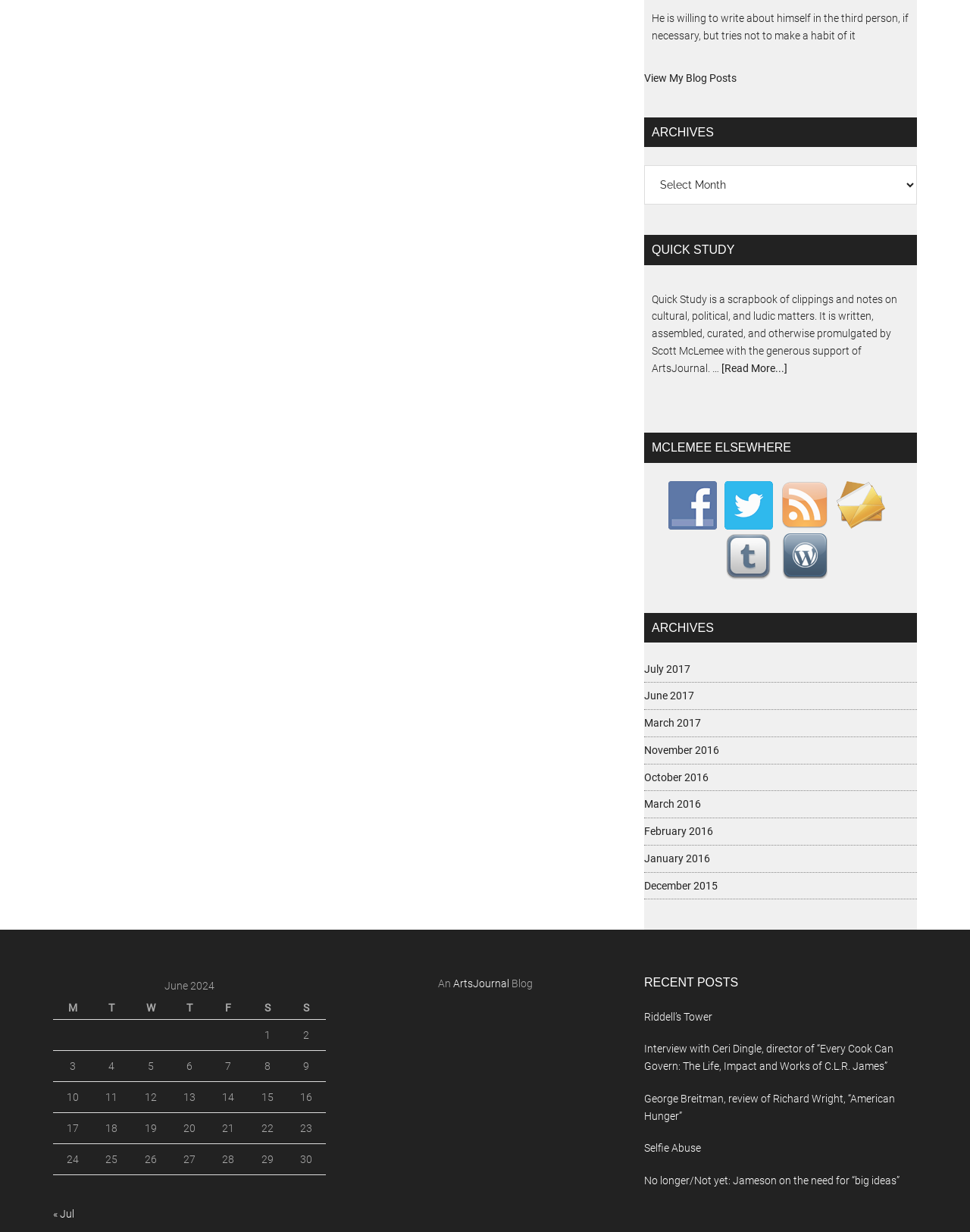Given the description: "June 2017", determine the bounding box coordinates of the UI element. The coordinates should be formatted as four float numbers between 0 and 1, [left, top, right, bottom].

[0.664, 0.56, 0.716, 0.57]